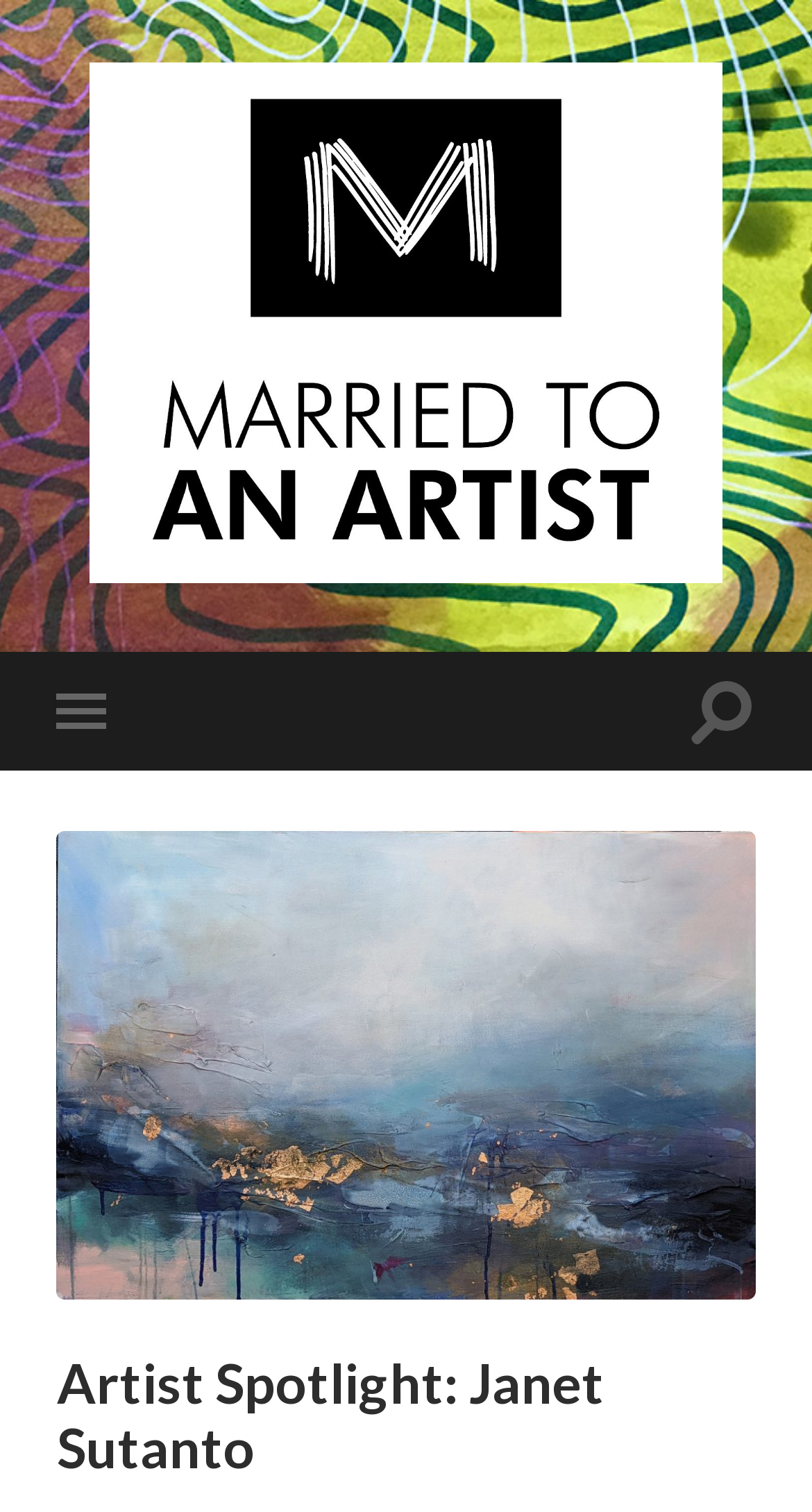Please provide a comprehensive response to the question based on the details in the image: Is there a search field on the page?

There is a button 'Toggle search field' at the top right, which implies that there is a search field on the page that can be toggled on or off.